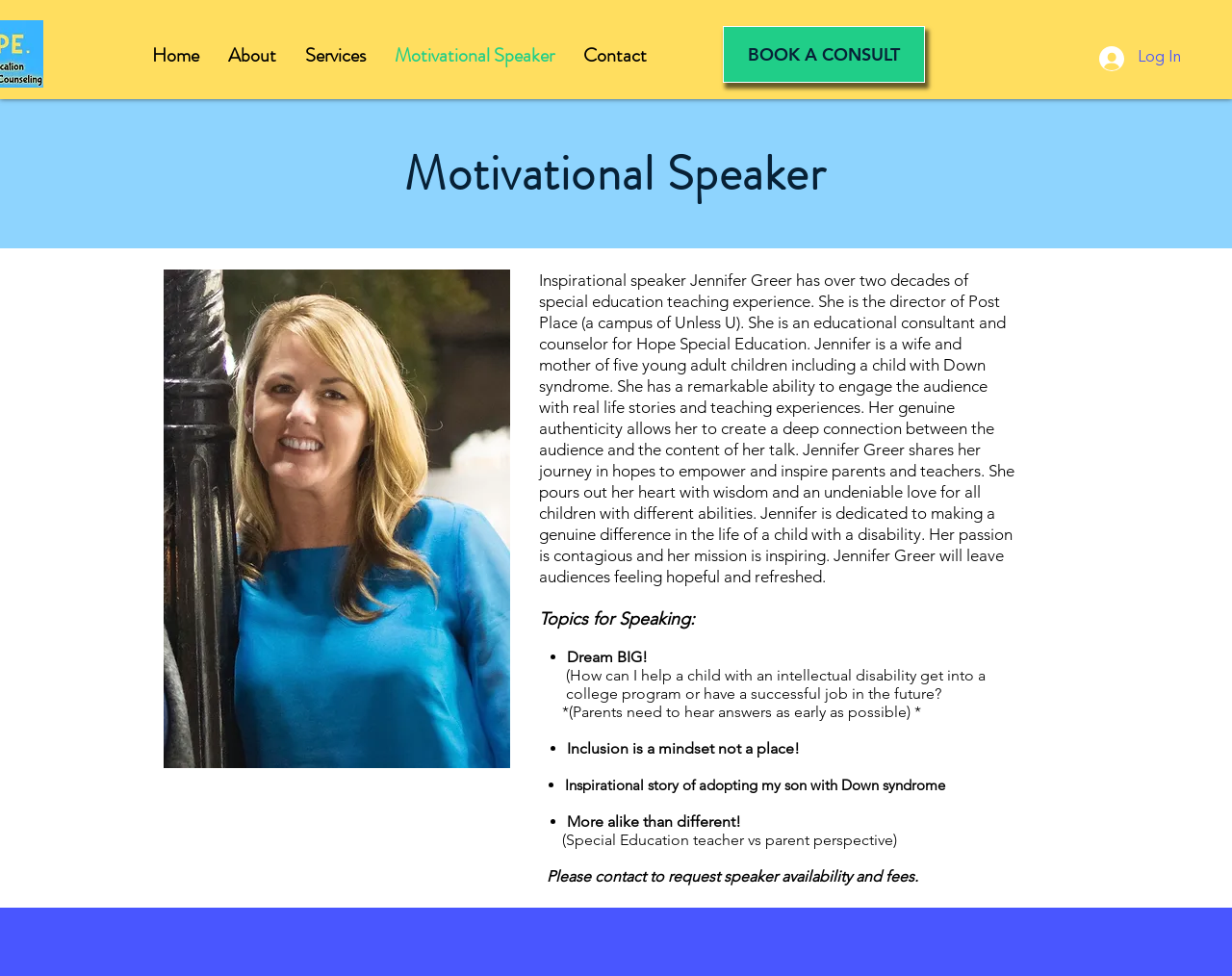What is the purpose of Jennifer Greer's speaking?
Refer to the screenshot and deliver a thorough answer to the question presented.

Based on the webpage content, Jennifer Greer shares her journey in hopes to empower and inspire parents and teachers. This information is obtained from the StaticText element with the text 'Jennifer Greer shares her journey in hopes to empower and inspire parents and teachers...'.